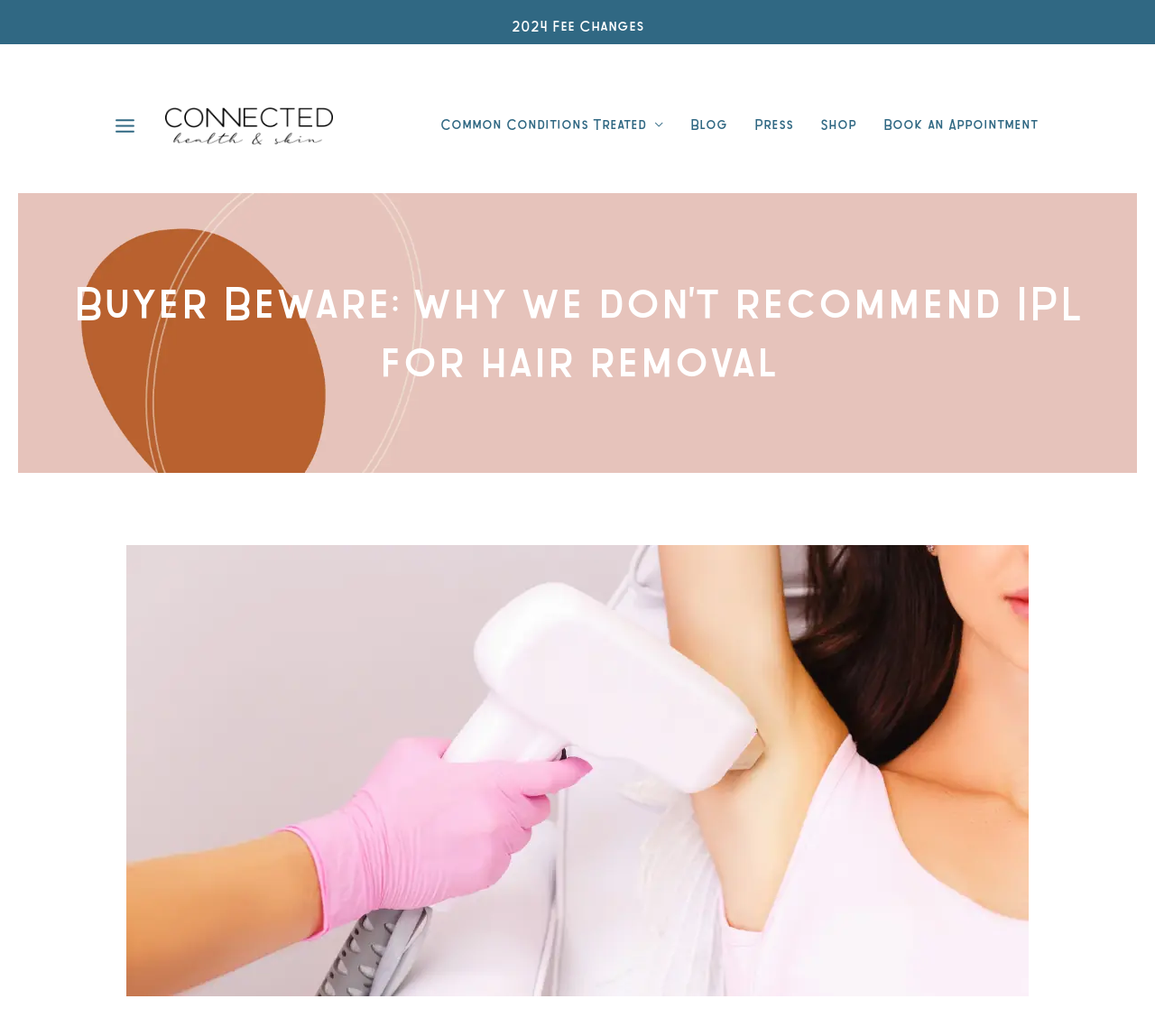Please determine the bounding box coordinates of the element's region to click for the following instruction: "Go to Connected Health and Skin".

[0.143, 0.111, 0.288, 0.128]